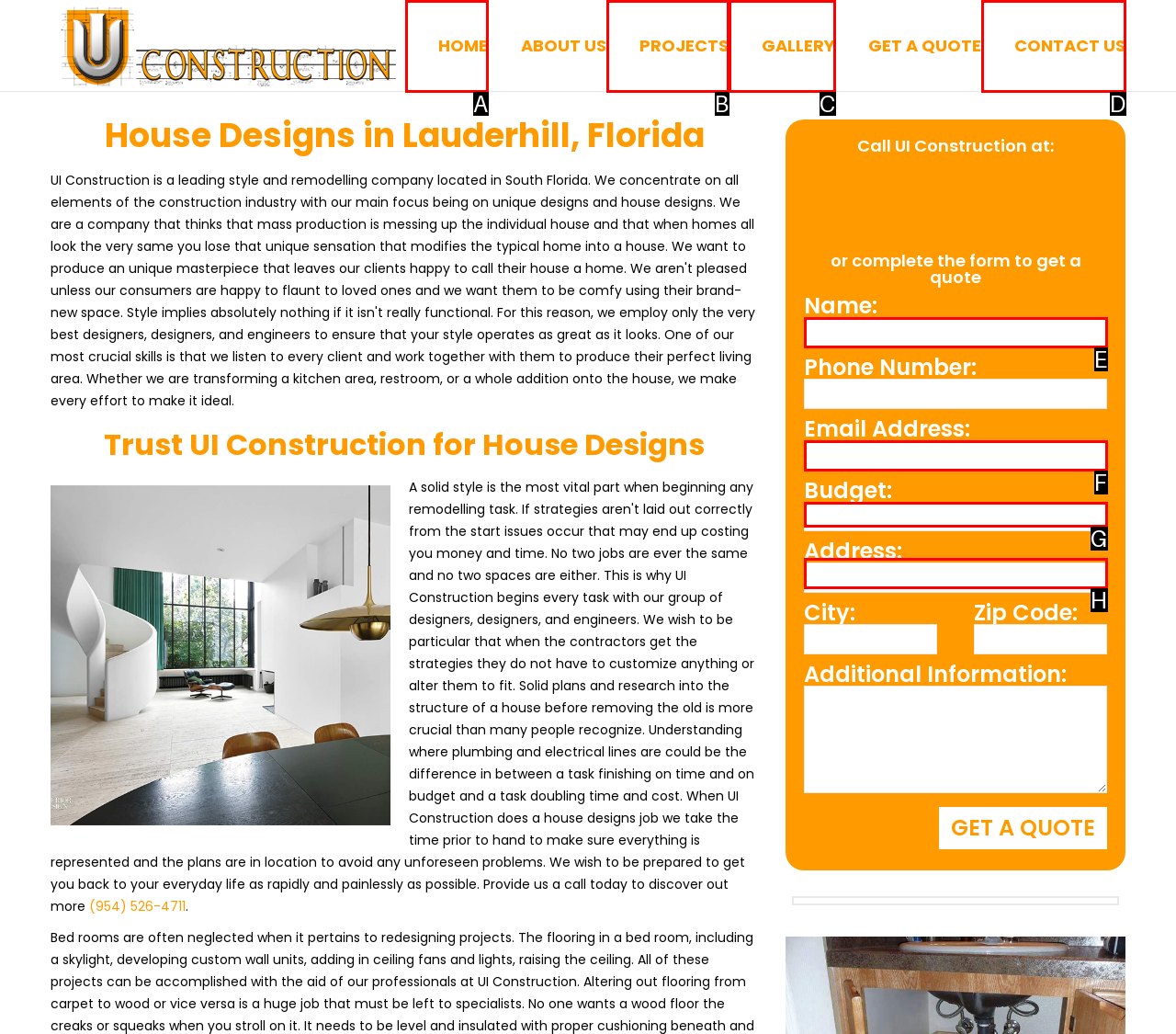Choose the letter of the option that needs to be clicked to perform the task: Click on the 'HOME' link. Answer with the letter.

A